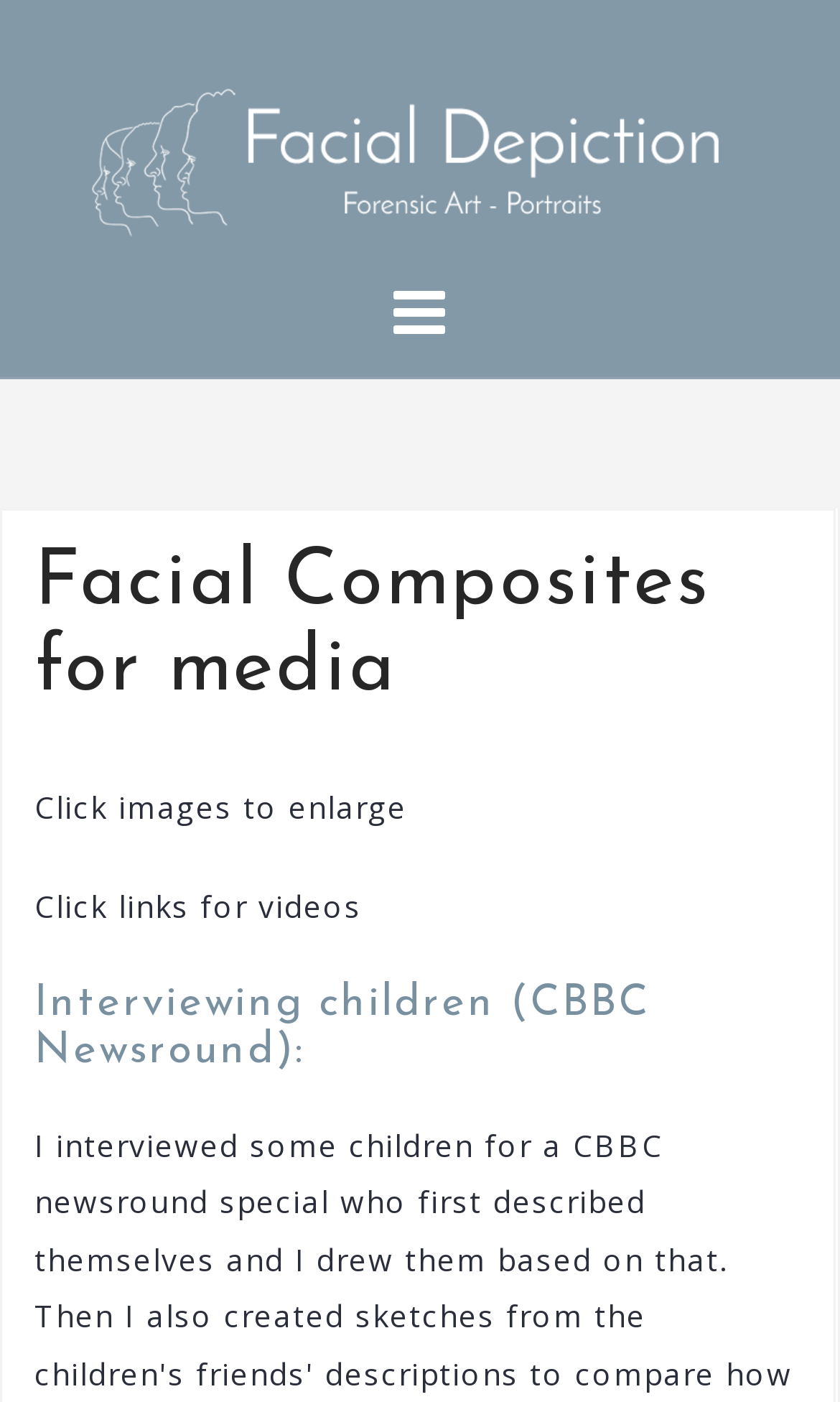Write an elaborate caption that captures the essence of the webpage.

The webpage is about Heidi Kuivaniemi-Smith, a UK-based Forensic Artist and Portrait artist with expertise in facial anatomy. At the top of the page, there is a prominent link and image with the text "Facial Depiction" that takes up most of the width. Below this, there is a header section with a heading that reads "Facial Composites for media". 

To the right of the header, there are two short paragraphs of text: "Click images to enlarge" and "Click links for videos". Further down, there is a section with a heading "Interviewing children (CBBC Newsround):" followed by a link with the same text. The link is positioned slightly to the right of the heading. Overall, the page has a simple layout with a focus on the "Facial Depiction" image and link at the top, and then several sections of text and links below.